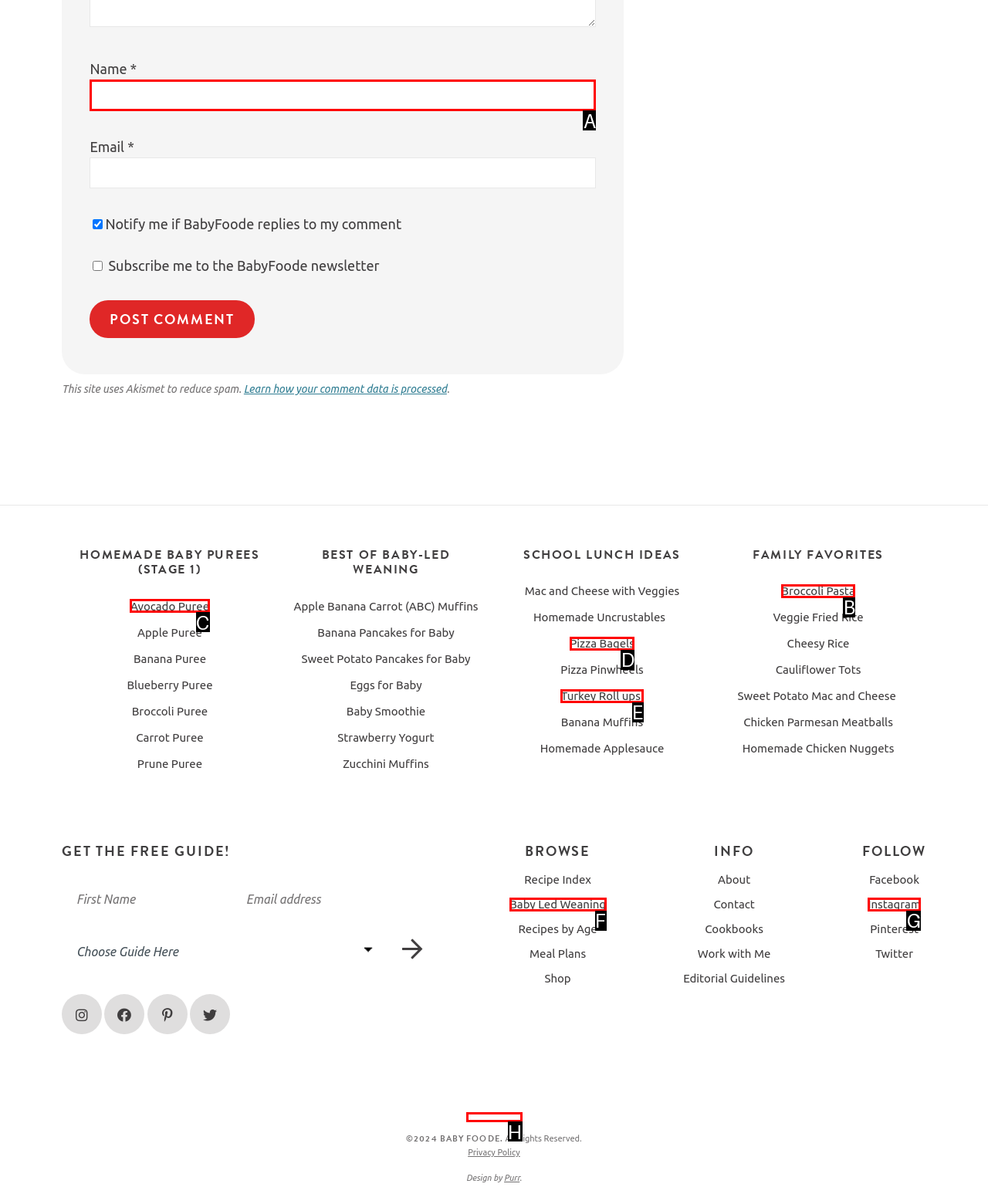Point out the option that best suits the description: parent_node: Name * name="author"
Indicate your answer with the letter of the selected choice.

A